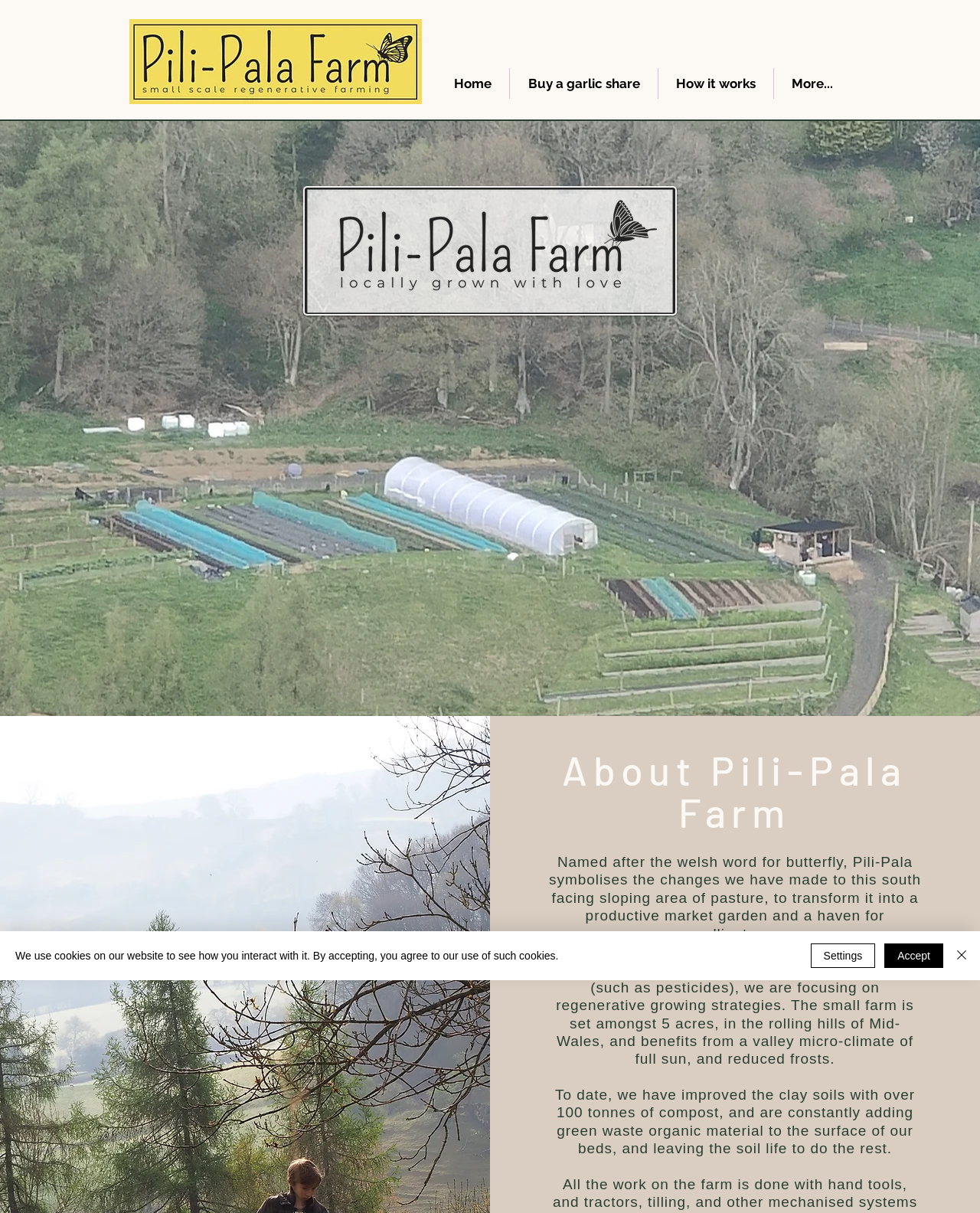Please respond to the question using a single word or phrase:
What is the purpose of the farm?

Productive market garden and haven for pollinators